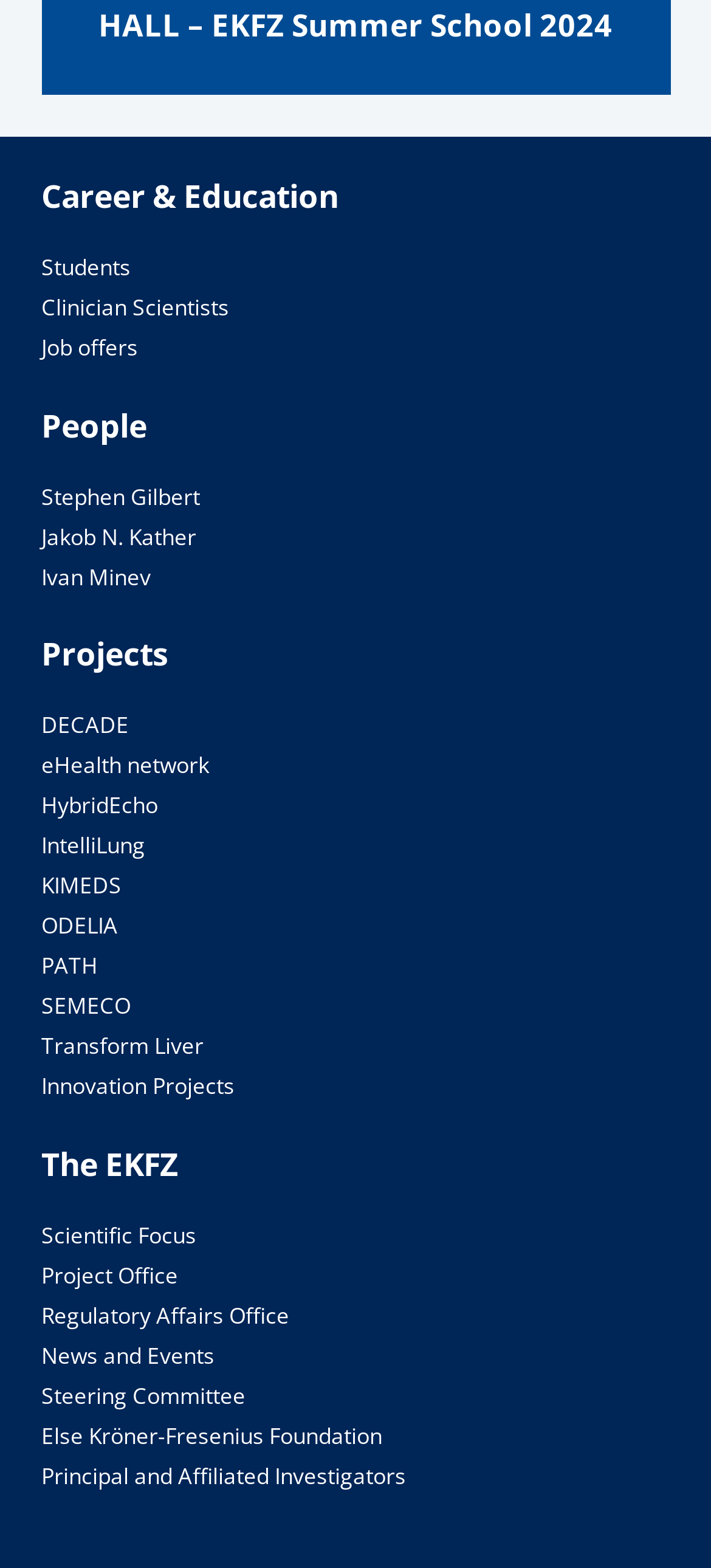Who is the first clinician scientist listed?
From the image, respond using a single word or phrase.

Jakob N. Kather